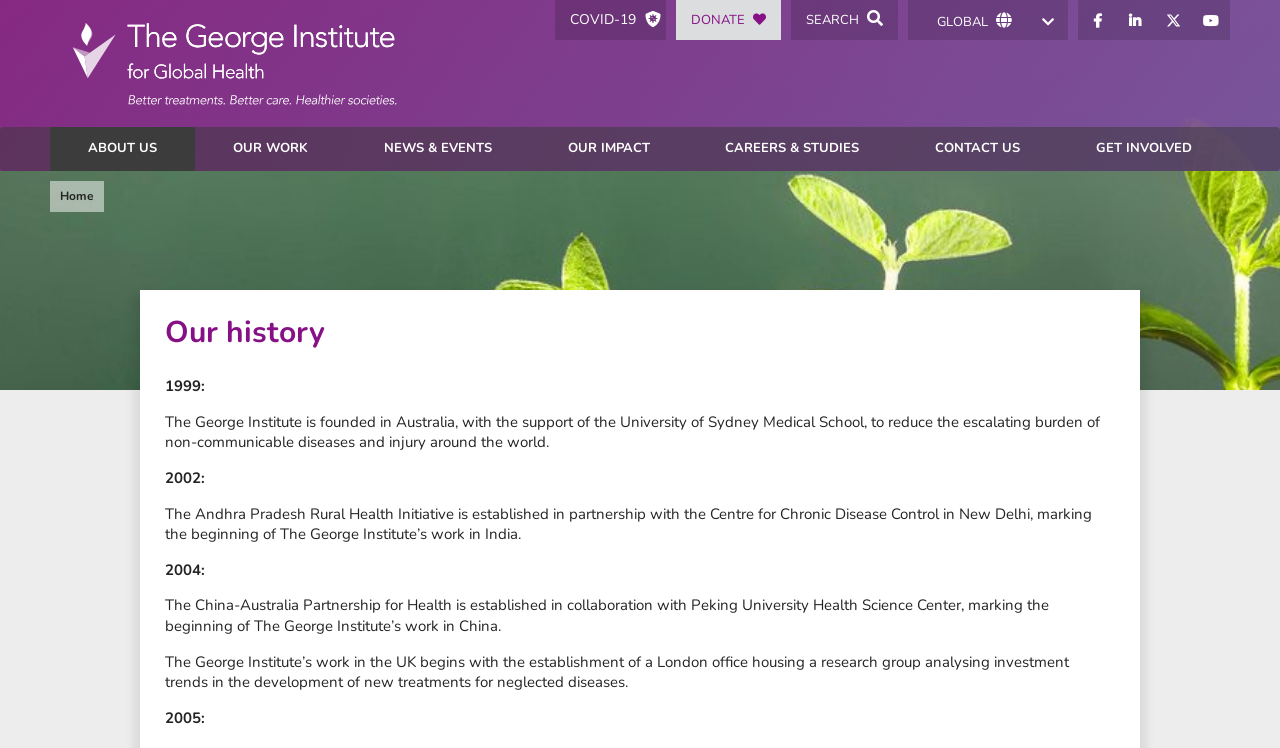Given the element description: "News & Events", predict the bounding box coordinates of the UI element it refers to, using four float numbers between 0 and 1, i.e., [left, top, right, bottom].

[0.27, 0.17, 0.414, 0.228]